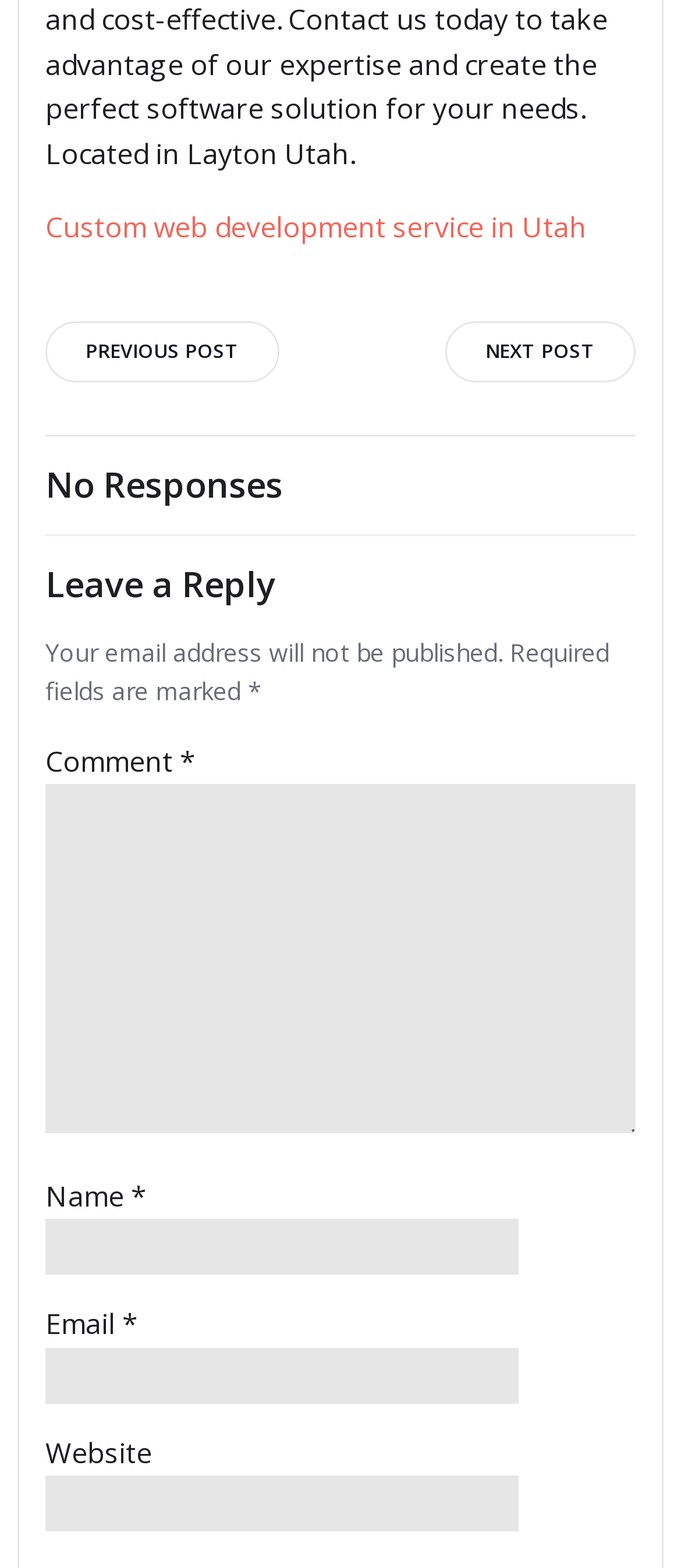What is the purpose of the 'Post navigation' section?
Please provide a comprehensive and detailed answer to the question.

The 'Post navigation' section appears to be a navigation section, as indicated by the navigation elements and the heading 'Post navigation'. This section likely allows users to navigate between posts or pages on the website.